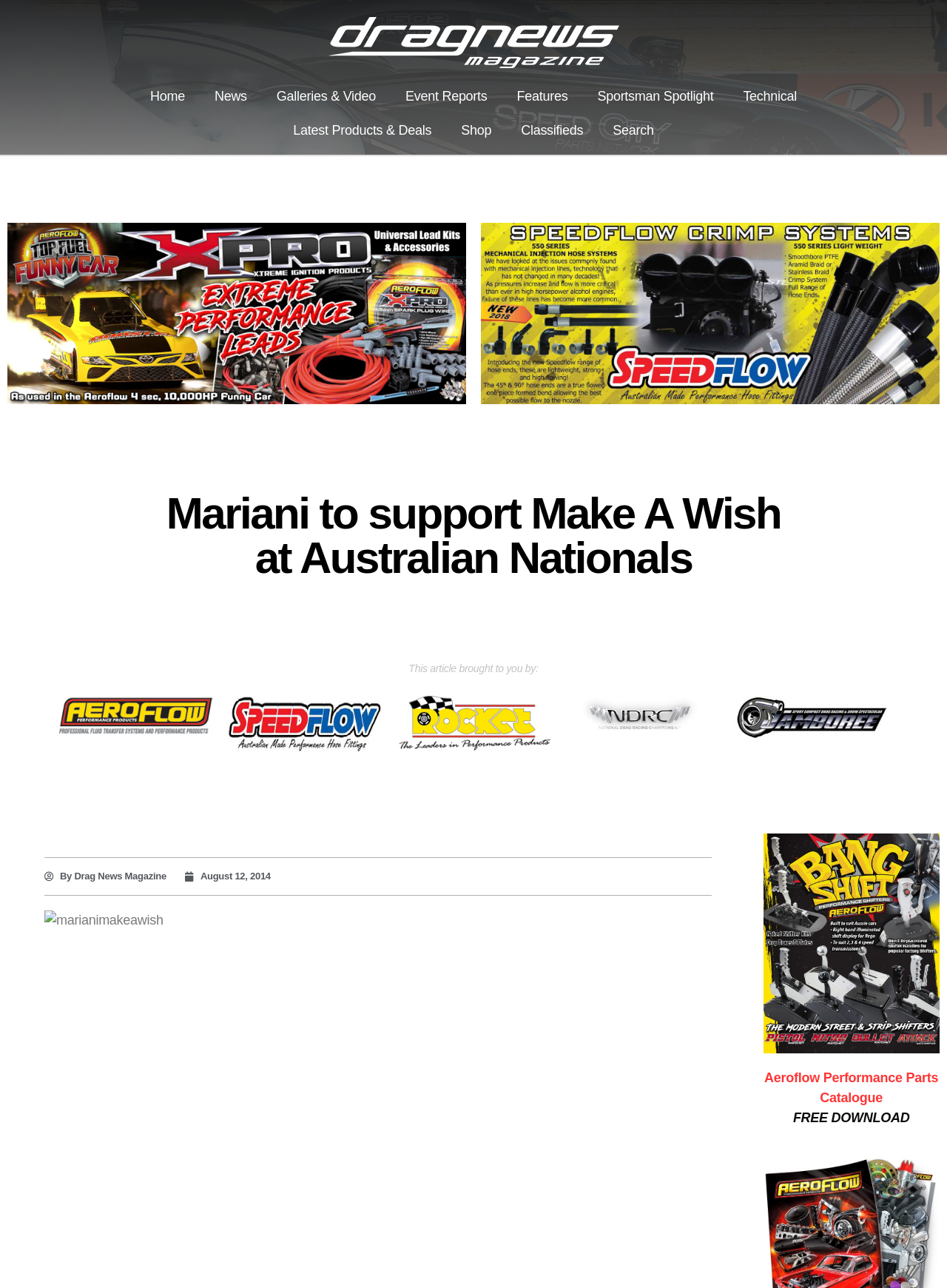What is the purpose of the event mentioned?
Refer to the image and give a detailed answer to the question.

The webpage mentions that Mariani Family Motorsport is supporting Make-A-Wish at the Australian Nationals, which suggests that the event is a racing competition or a sports event.